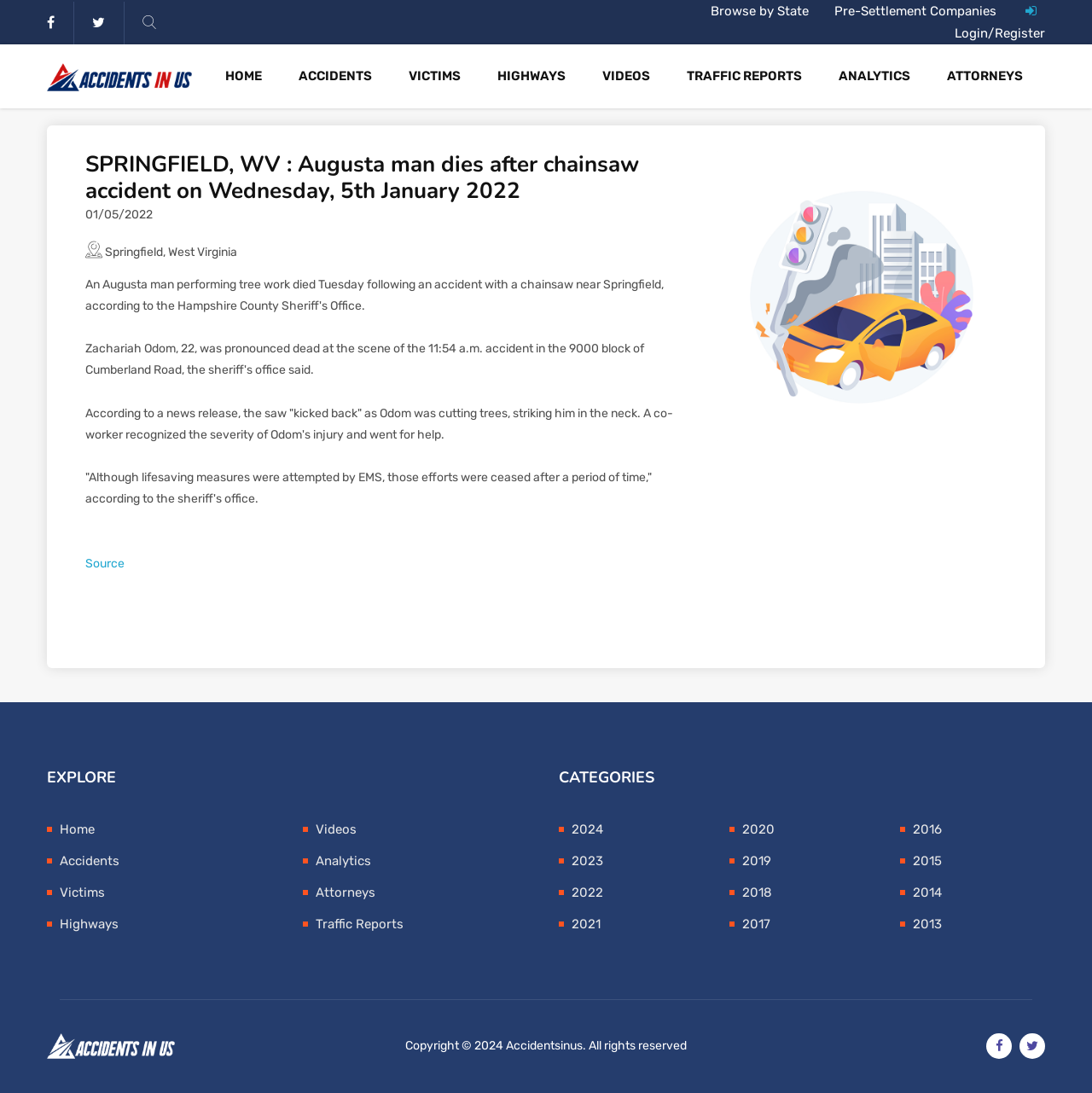What is the location of the accident?
Please give a detailed and elaborate answer to the question.

The location of the accident can be found in the article's text, specifically in the line 'Springfield, West Virginia' which is located below the main heading.